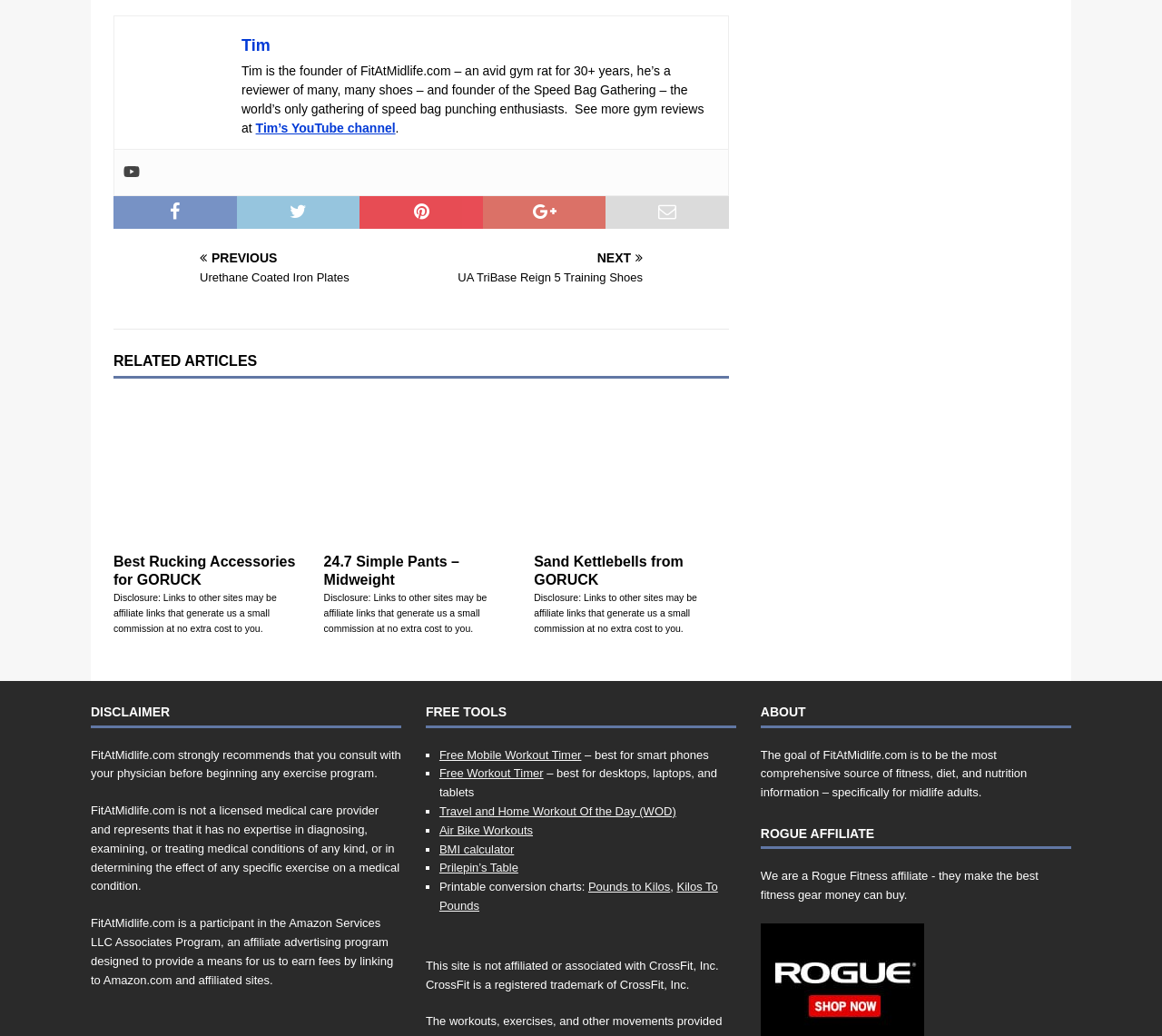Find the bounding box coordinates of the UI element according to this description: "Free Workout Timer".

[0.378, 0.74, 0.468, 0.753]